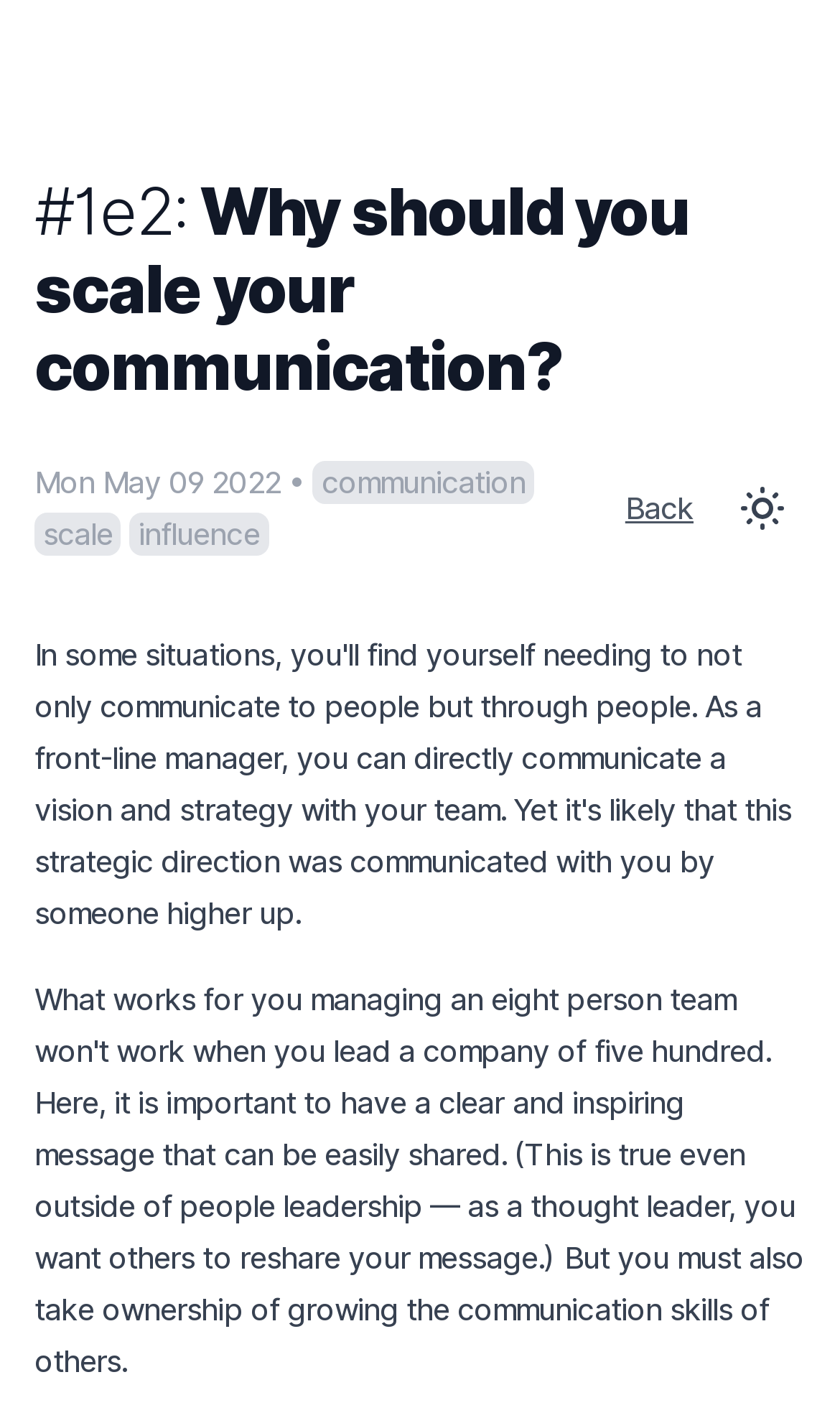What is the purpose of the toggle button?
Based on the image, respond with a single word or phrase.

Toggle Dark Mode